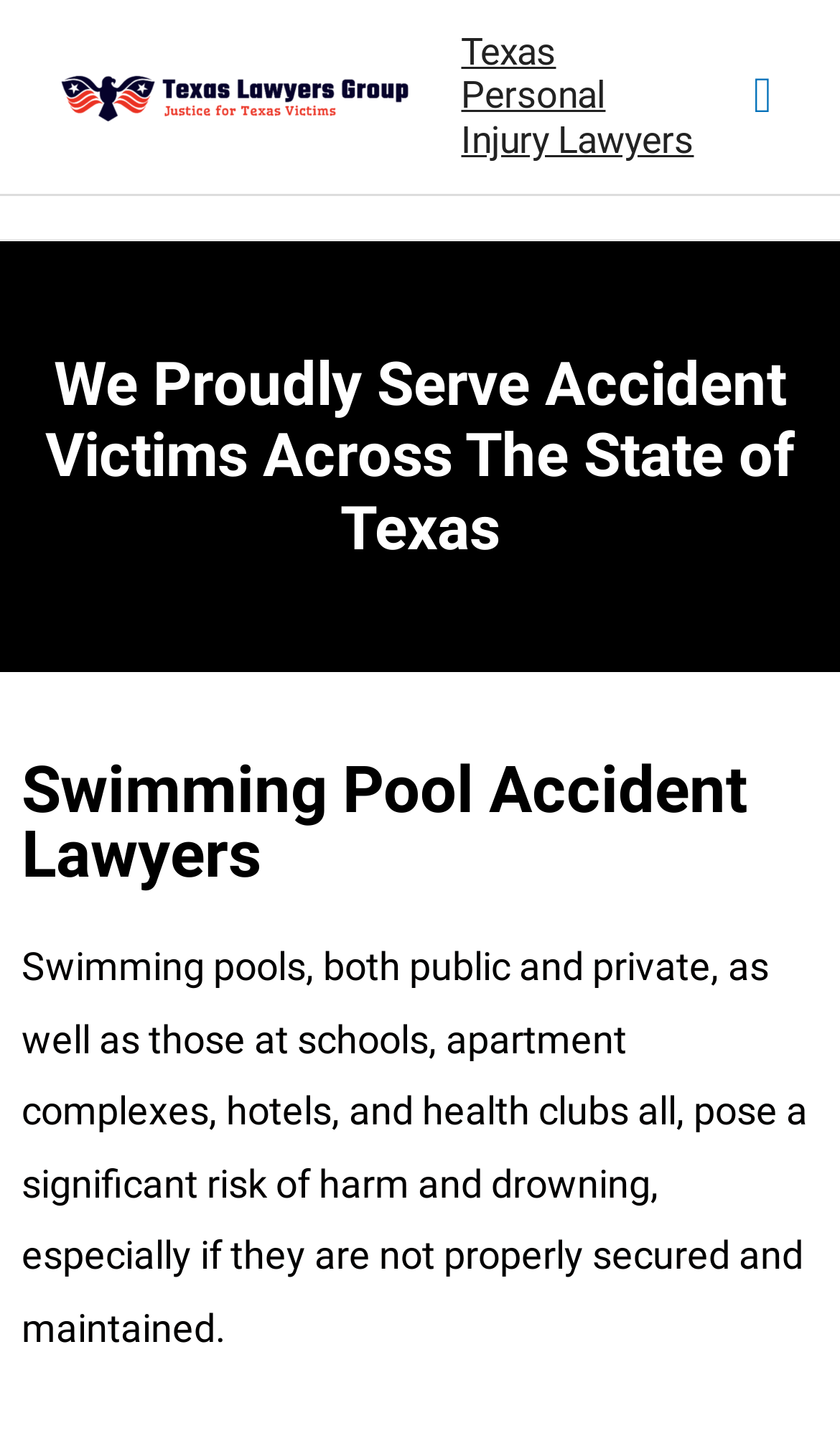Where do the lawyers serve accident victims?
Examine the image and give a concise answer in one word or a short phrase.

Across the State of Texas